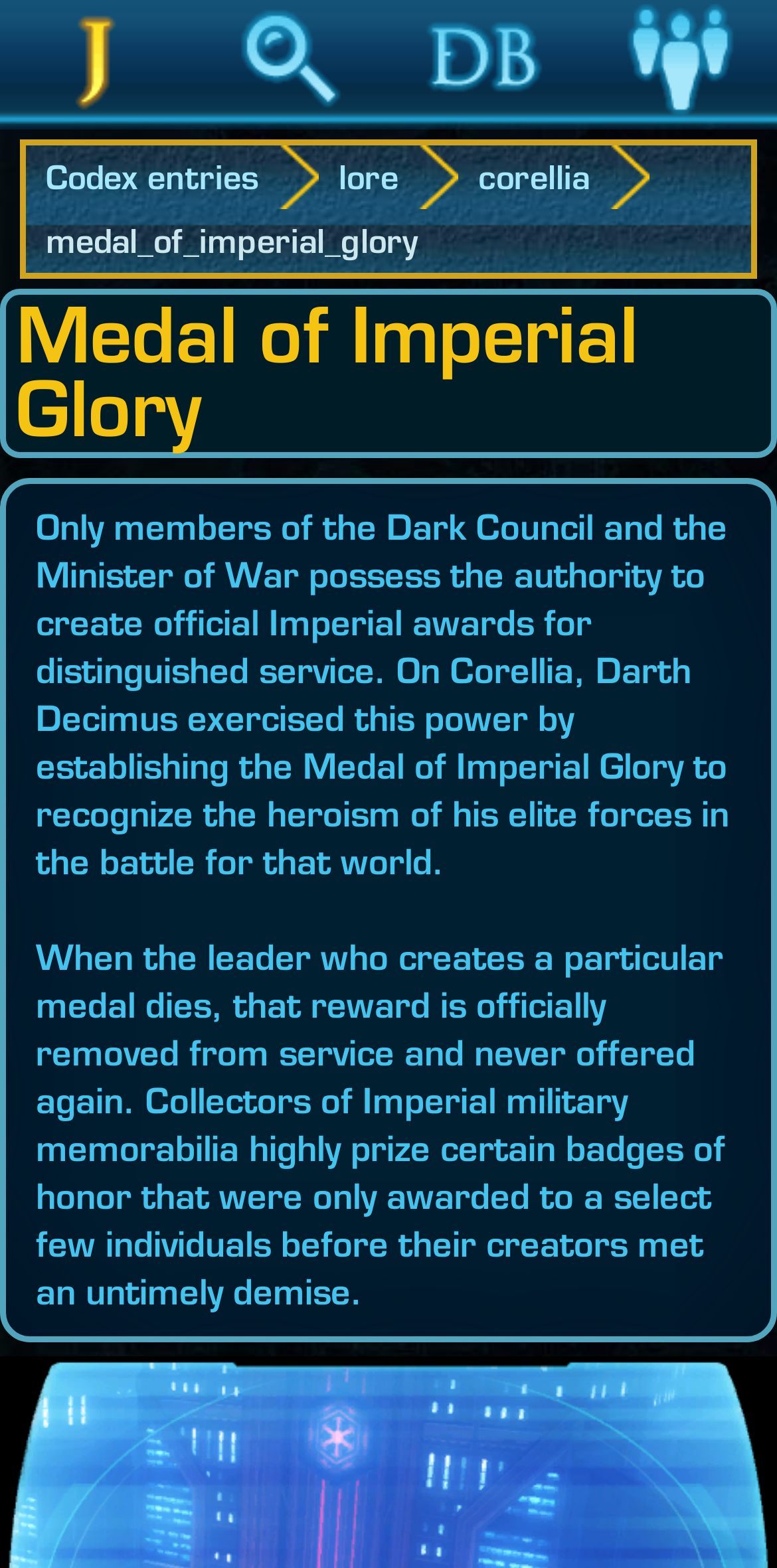How many links are there in the top navigation bar?
Please provide a single word or phrase based on the screenshot.

4